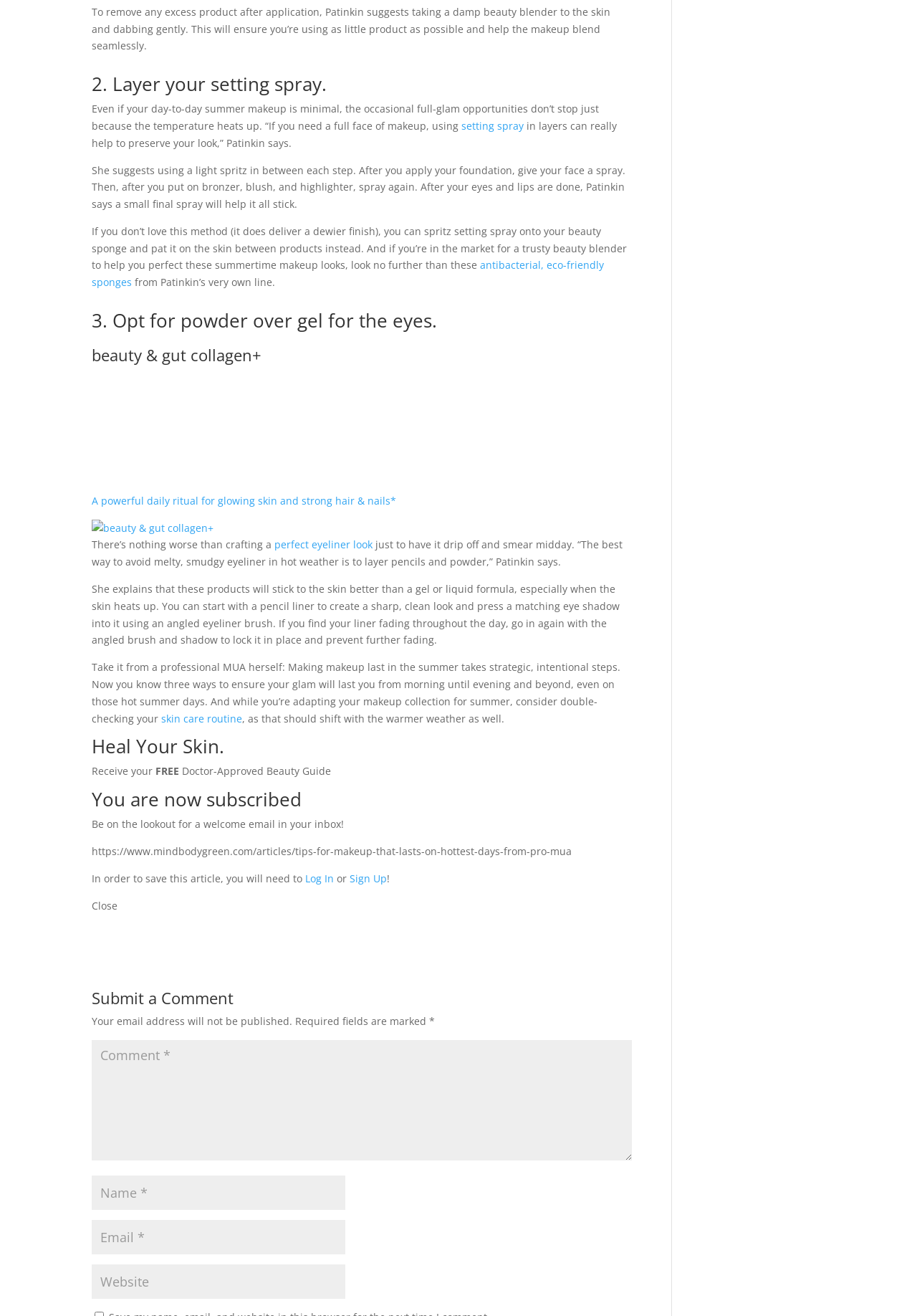What is the topic of the article?
Can you provide an in-depth and detailed response to the question?

The webpage appears to be an article that provides tips and advice on how to make makeup last in hot weather. The article includes suggestions from a professional makeup artist, Patinkin, on how to ensure that makeup stays in place throughout the day.